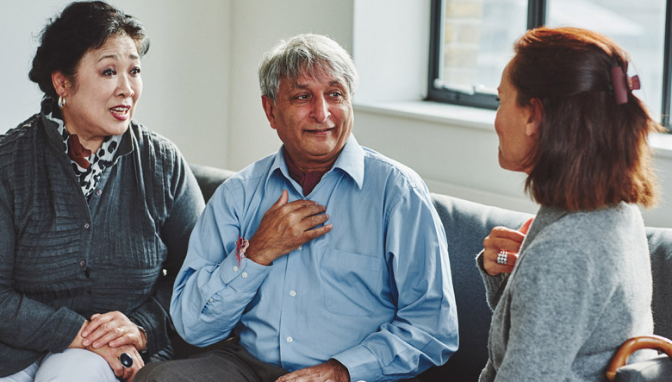What is the atmosphere of the conversation?
Using the image, respond with a single word or phrase.

Cozy and supportive